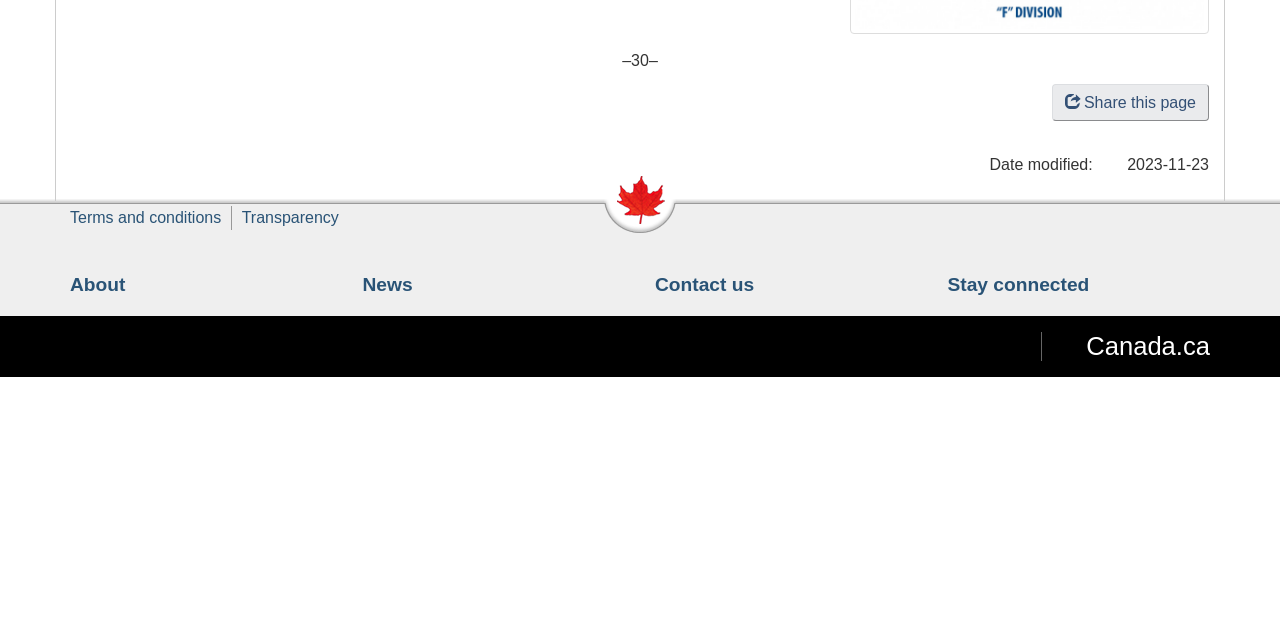Given the description: "Share this page", determine the bounding box coordinates of the UI element. The coordinates should be formatted as four float numbers between 0 and 1, [left, top, right, bottom].

[0.822, 0.131, 0.945, 0.188]